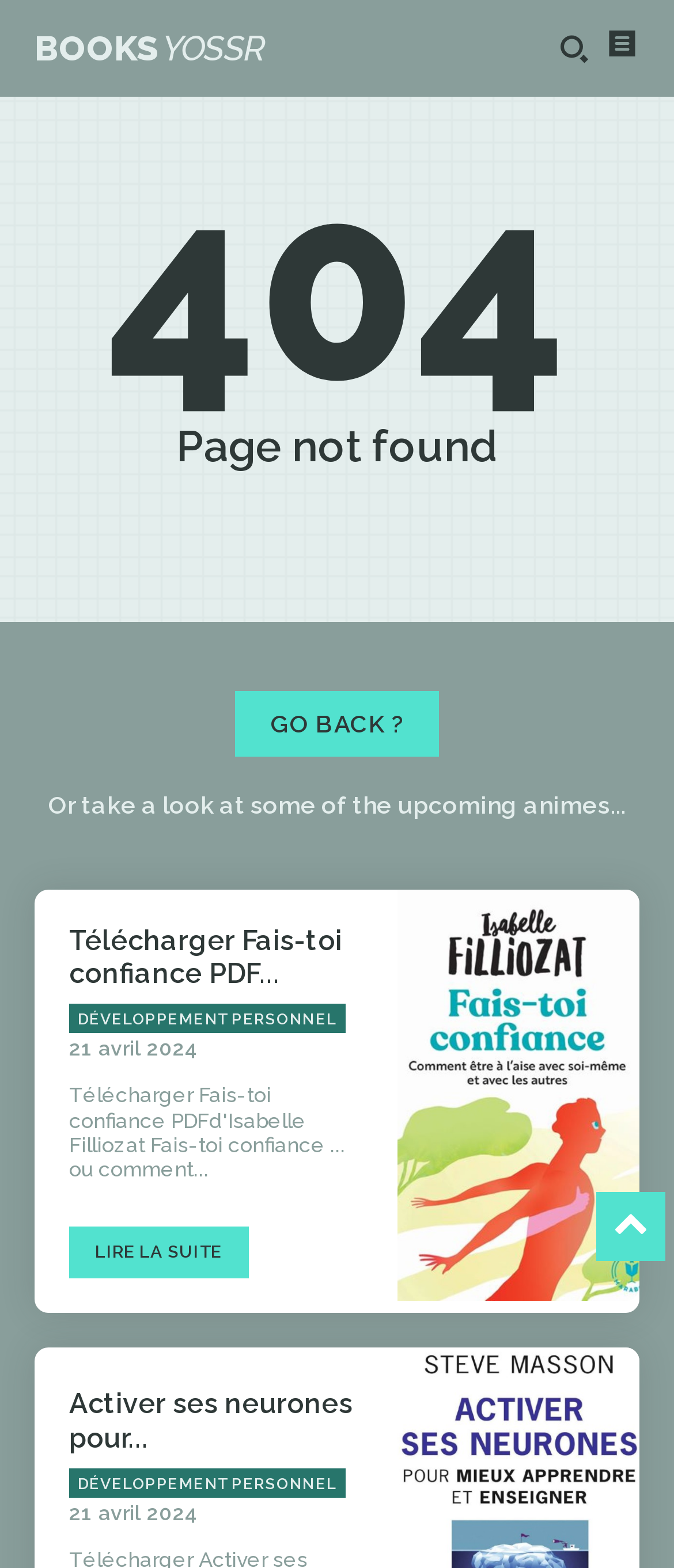Respond with a single word or phrase to the following question:
What is the date mentioned on this page?

21 avril 2024